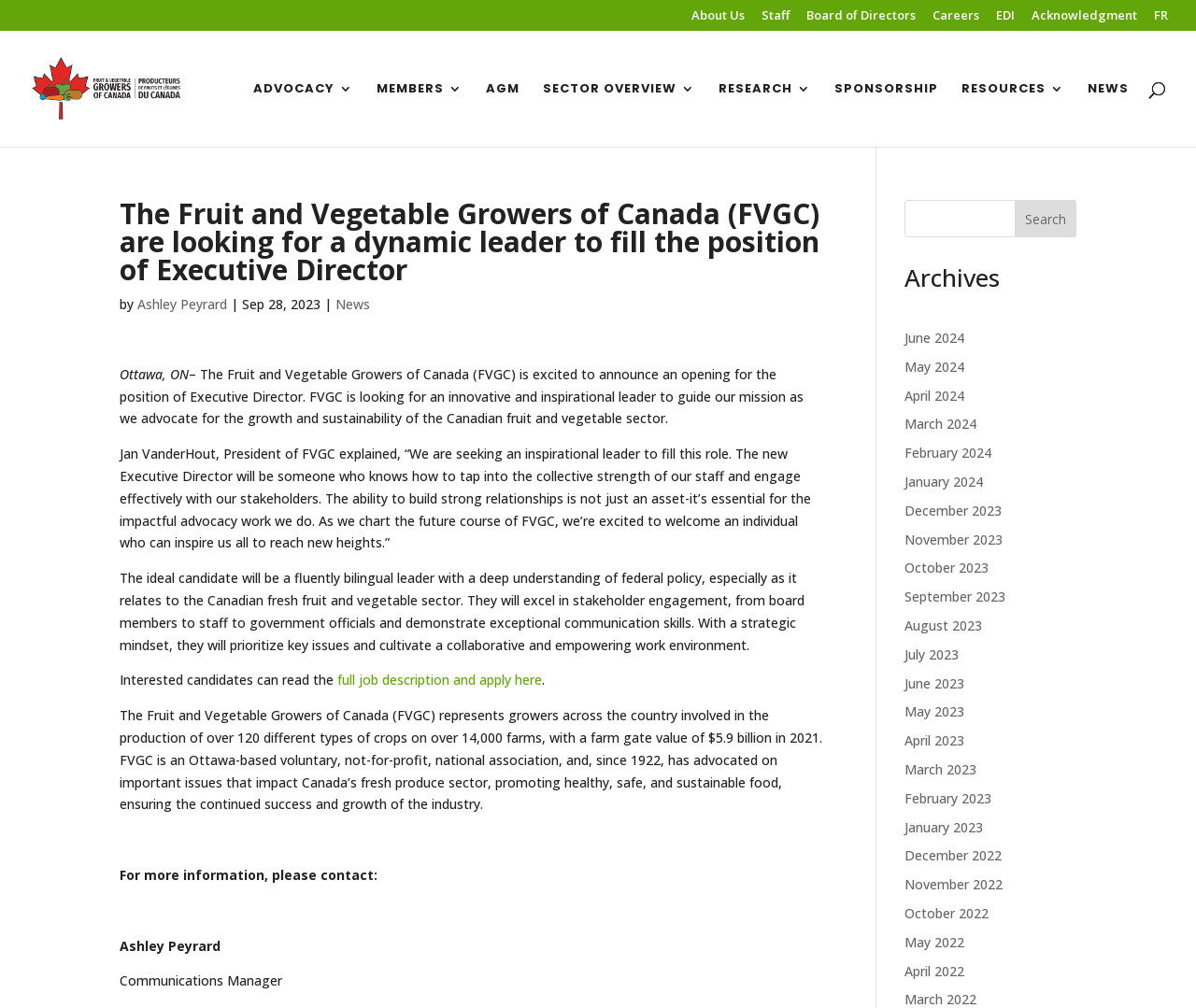Locate the bounding box coordinates of the area to click to fulfill this instruction: "Visit LinkedIn page". The bounding box should be presented as four float numbers between 0 and 1, in the order [left, top, right, bottom].

None